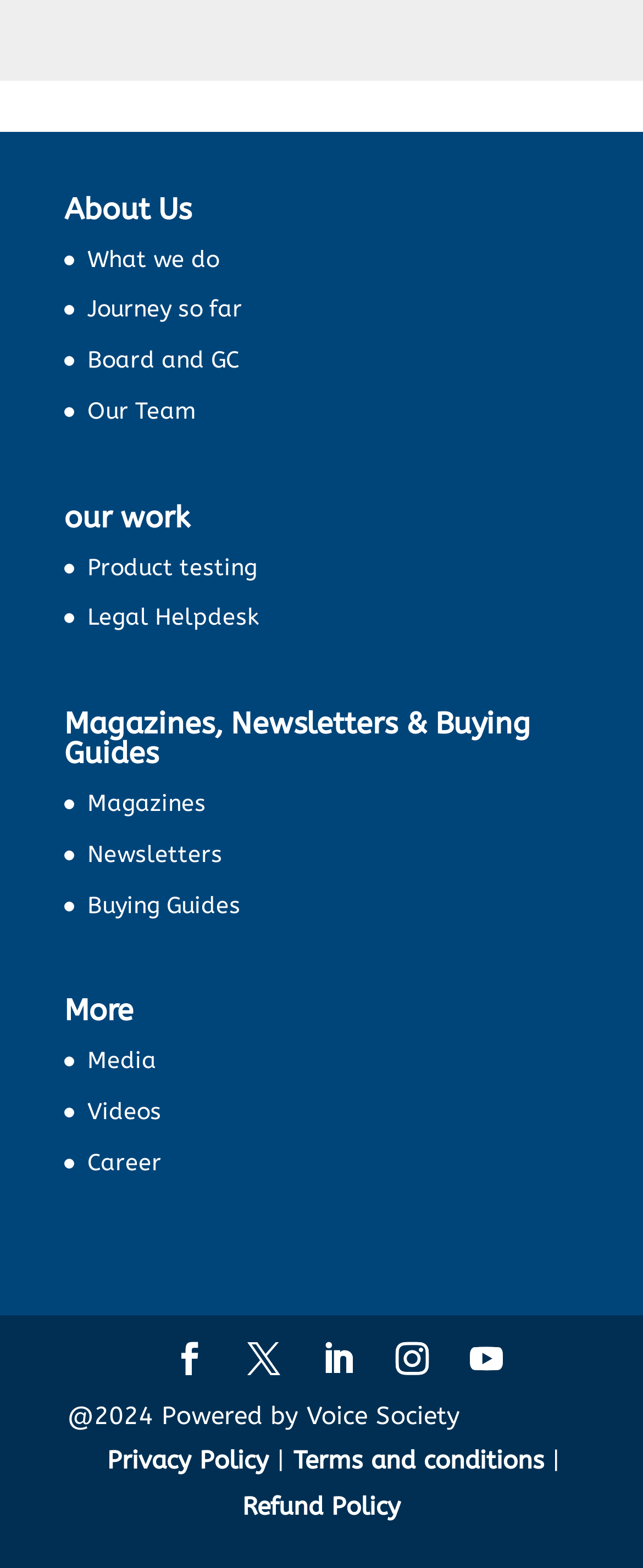Kindly determine the bounding box coordinates for the area that needs to be clicked to execute this instruction: "View What we do".

[0.136, 0.156, 0.341, 0.174]